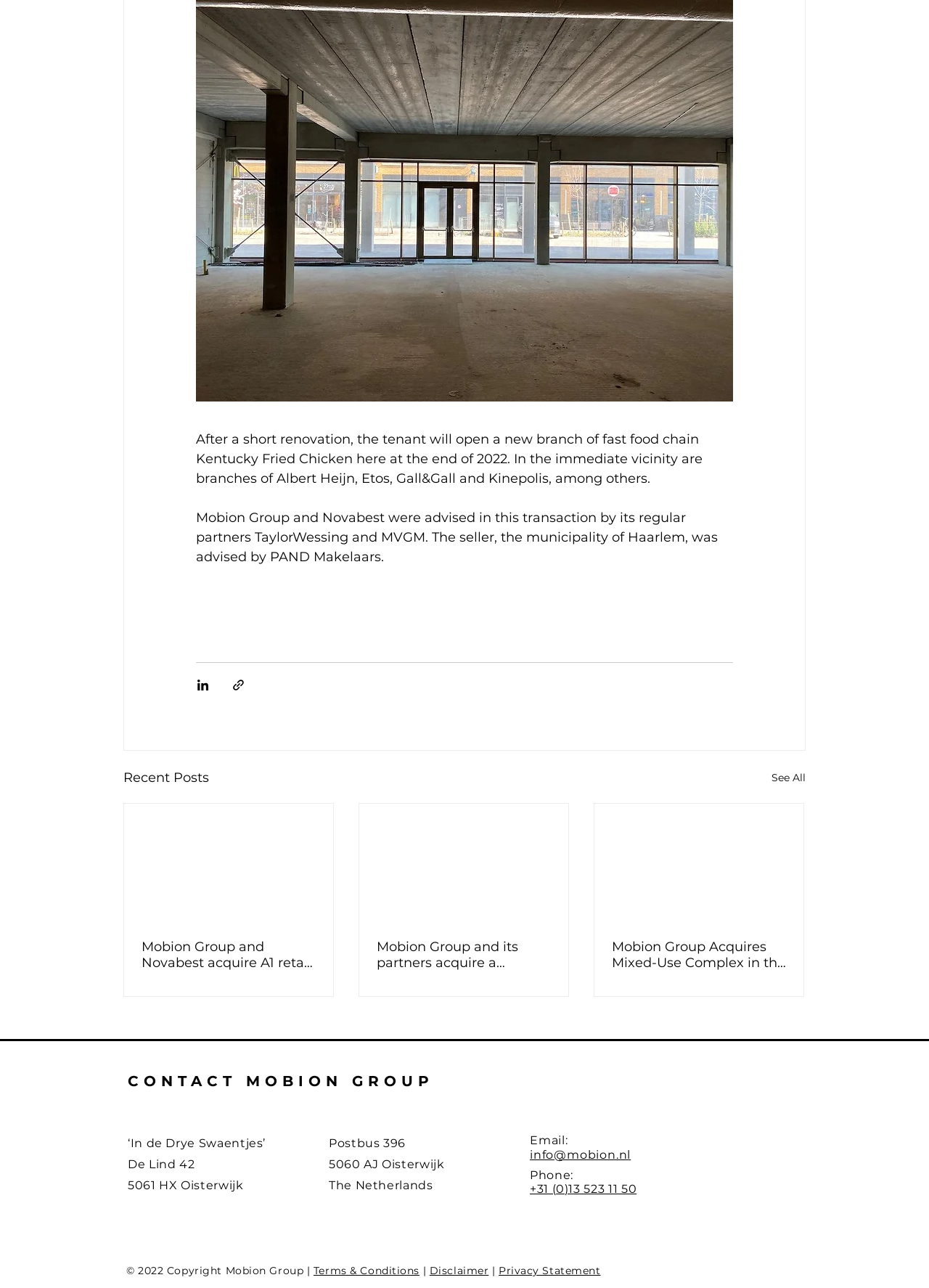What is the address of Mobion Group?
Based on the screenshot, provide your answer in one word or phrase.

De Lind 42, 5061 HX Oisterwijk